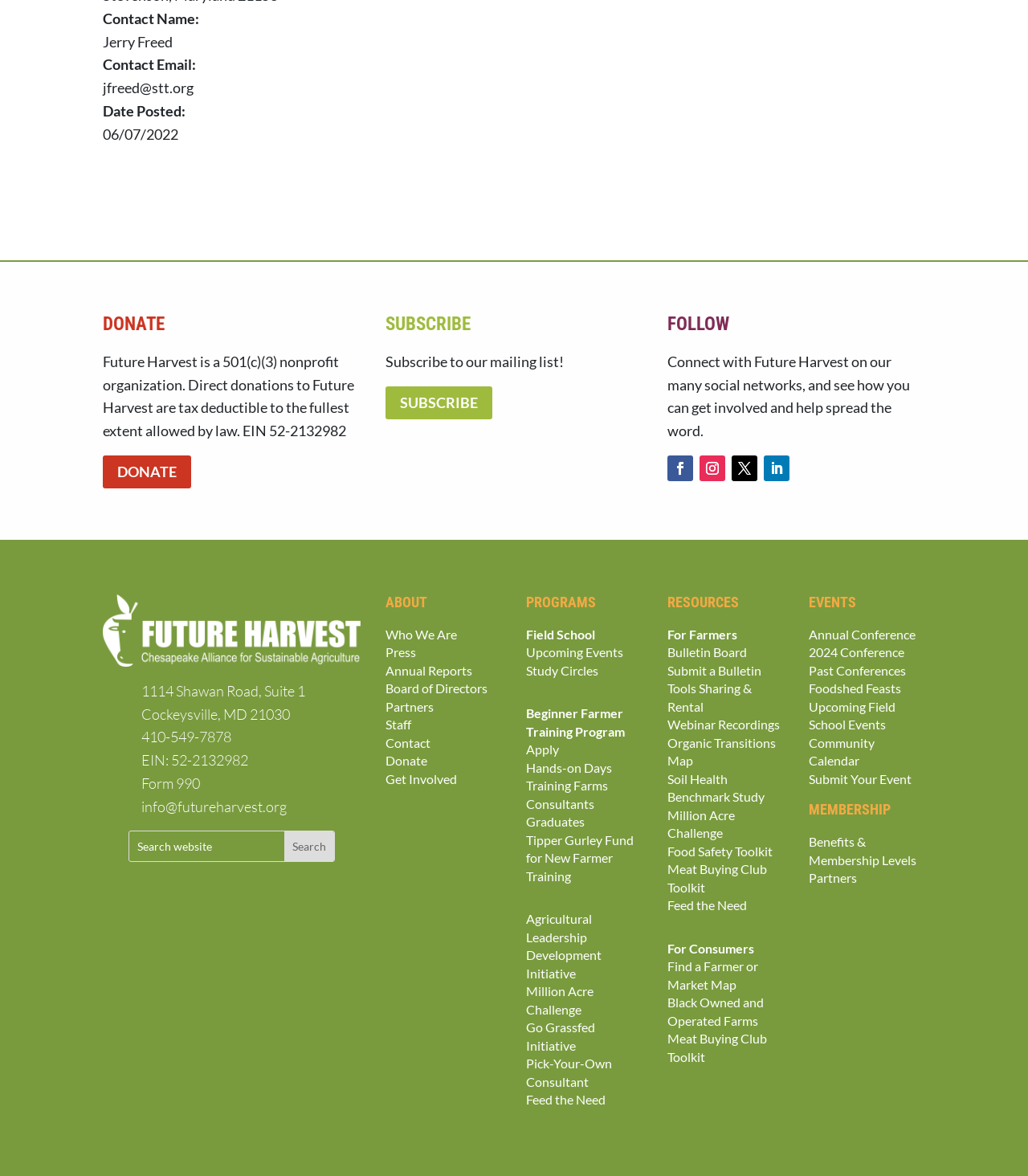Find and indicate the bounding box coordinates of the region you should select to follow the given instruction: "Donate".

[0.1, 0.387, 0.186, 0.416]